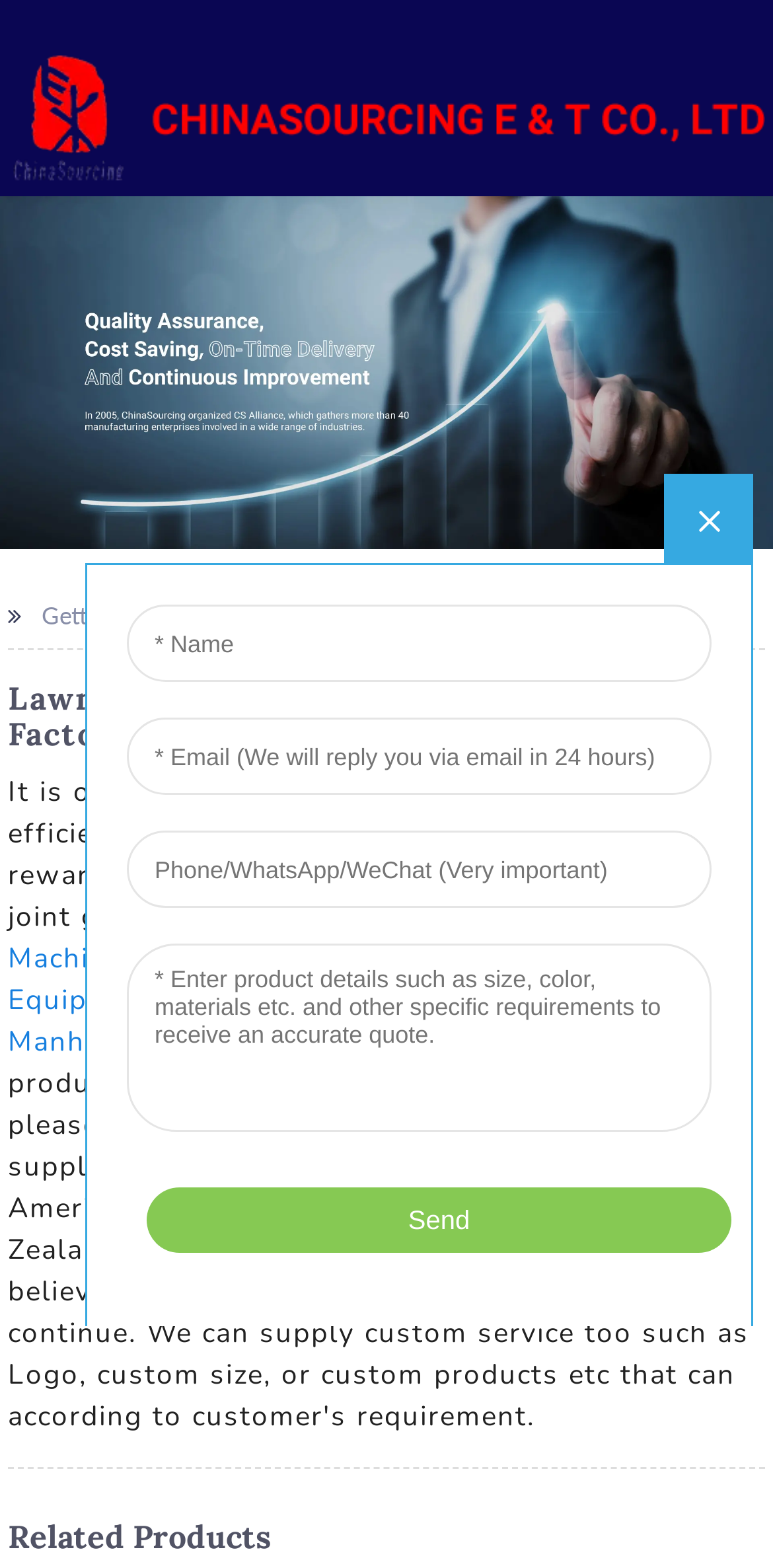Provide the text content of the webpage's main heading.

Lawn Mower - China Manufacturers, Factory, Suppliers